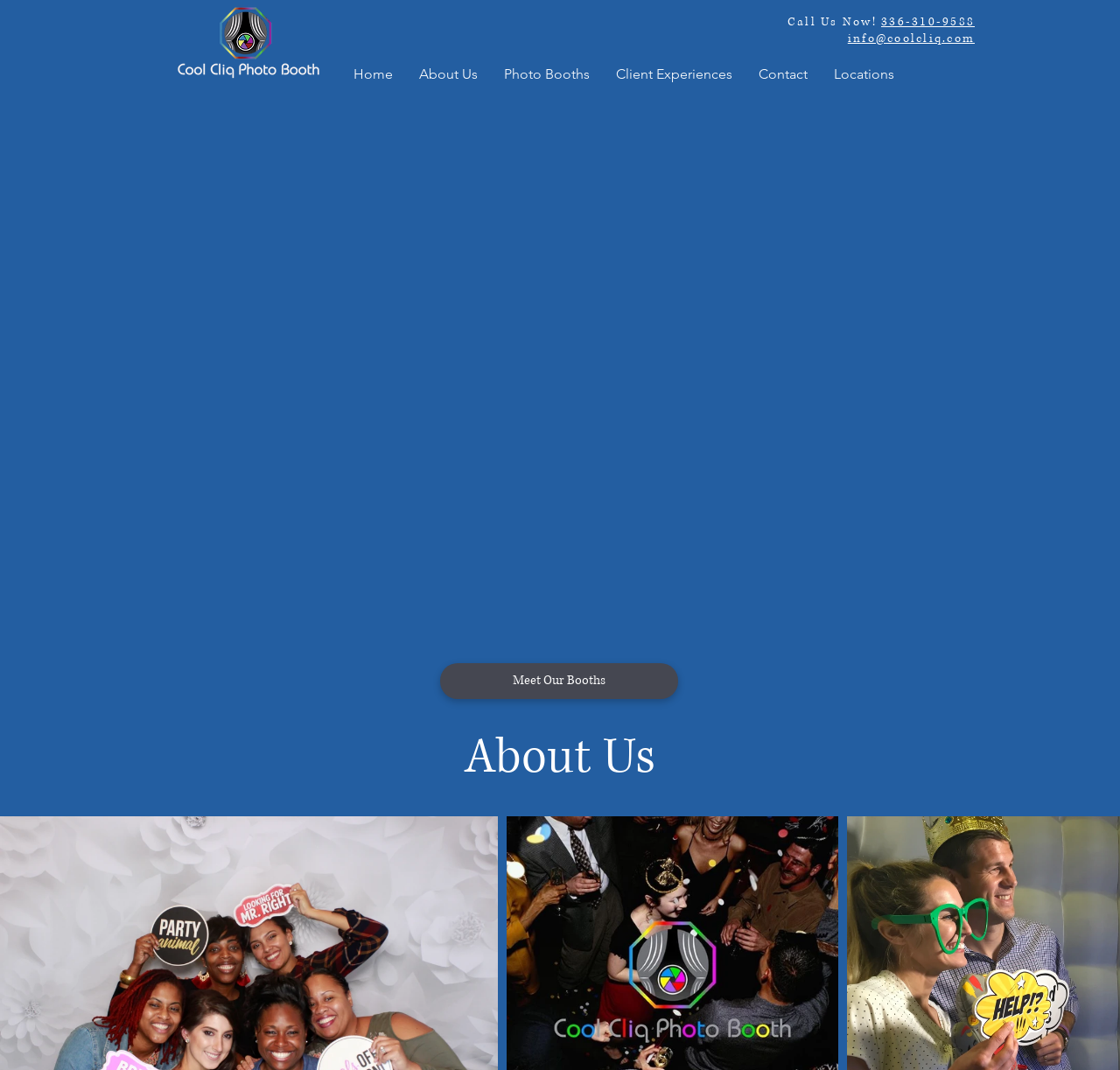What is the purpose of the 'Meet Our Booths' link? Observe the screenshot and provide a one-word or short phrase answer.

To learn about photo booths